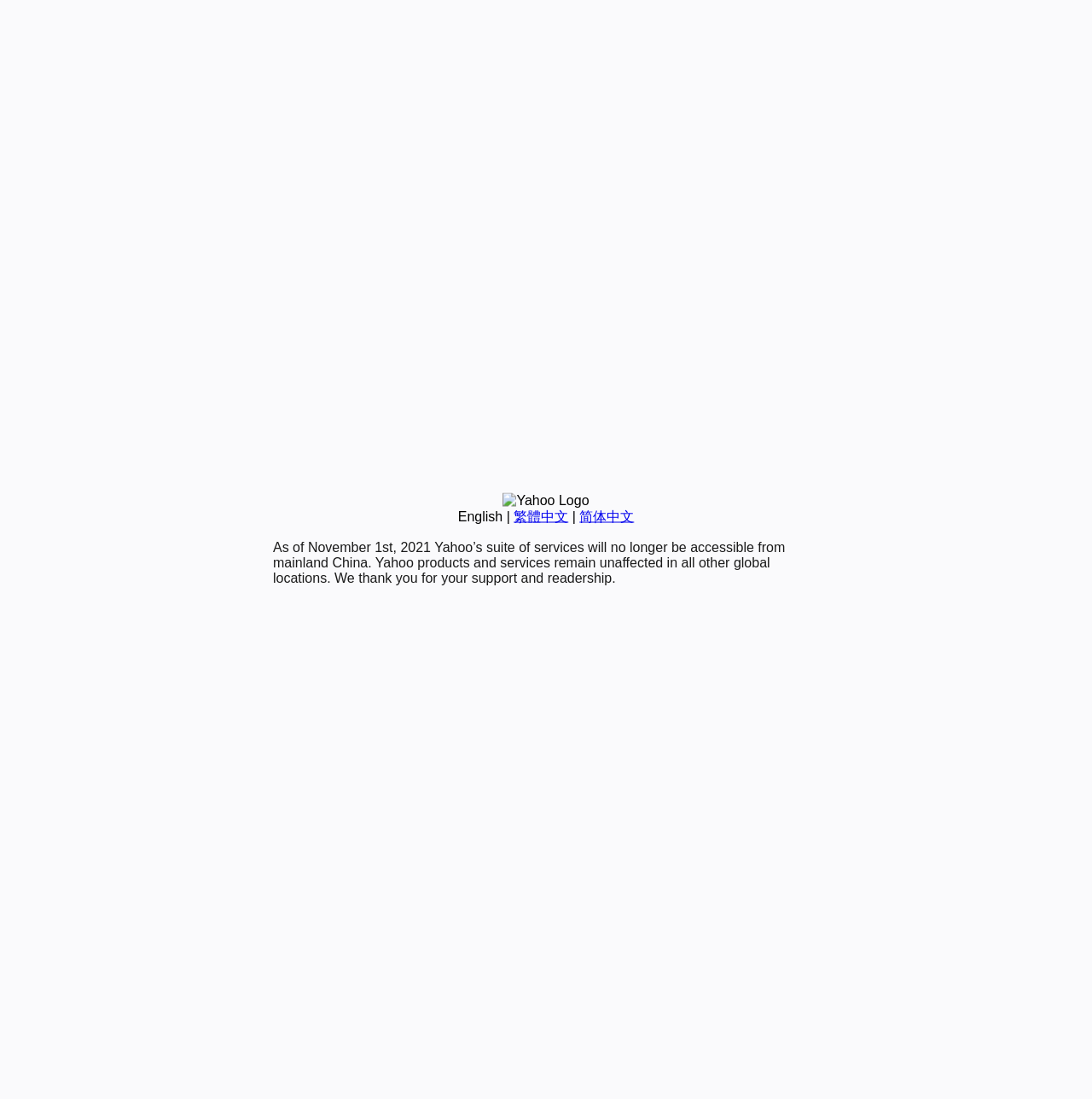Based on the element description "Financial Planning", predict the bounding box coordinates of the UI element.

None